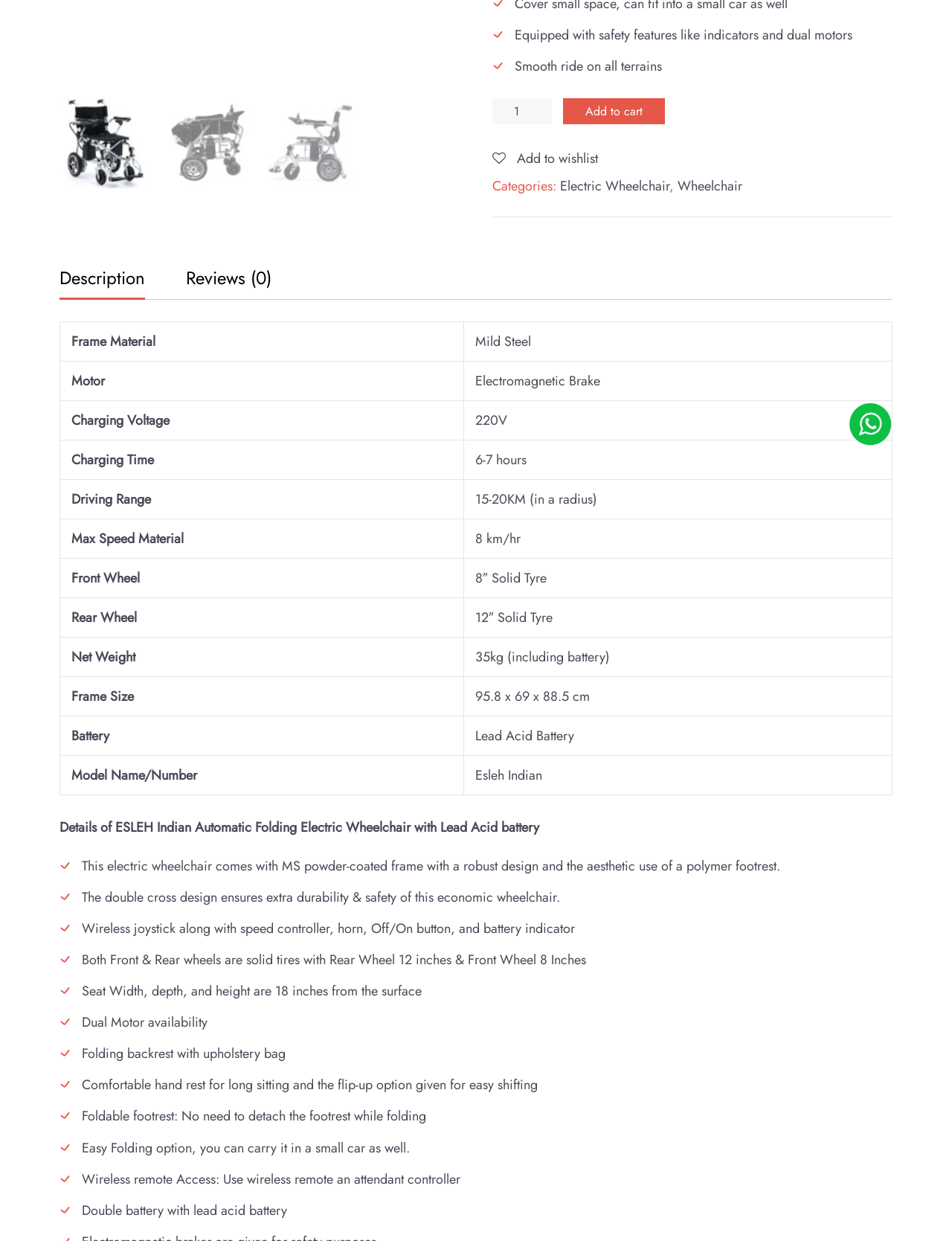Based on the provided description, "Electric Wheelchair", find the bounding box of the corresponding UI element in the screenshot.

[0.589, 0.142, 0.703, 0.158]